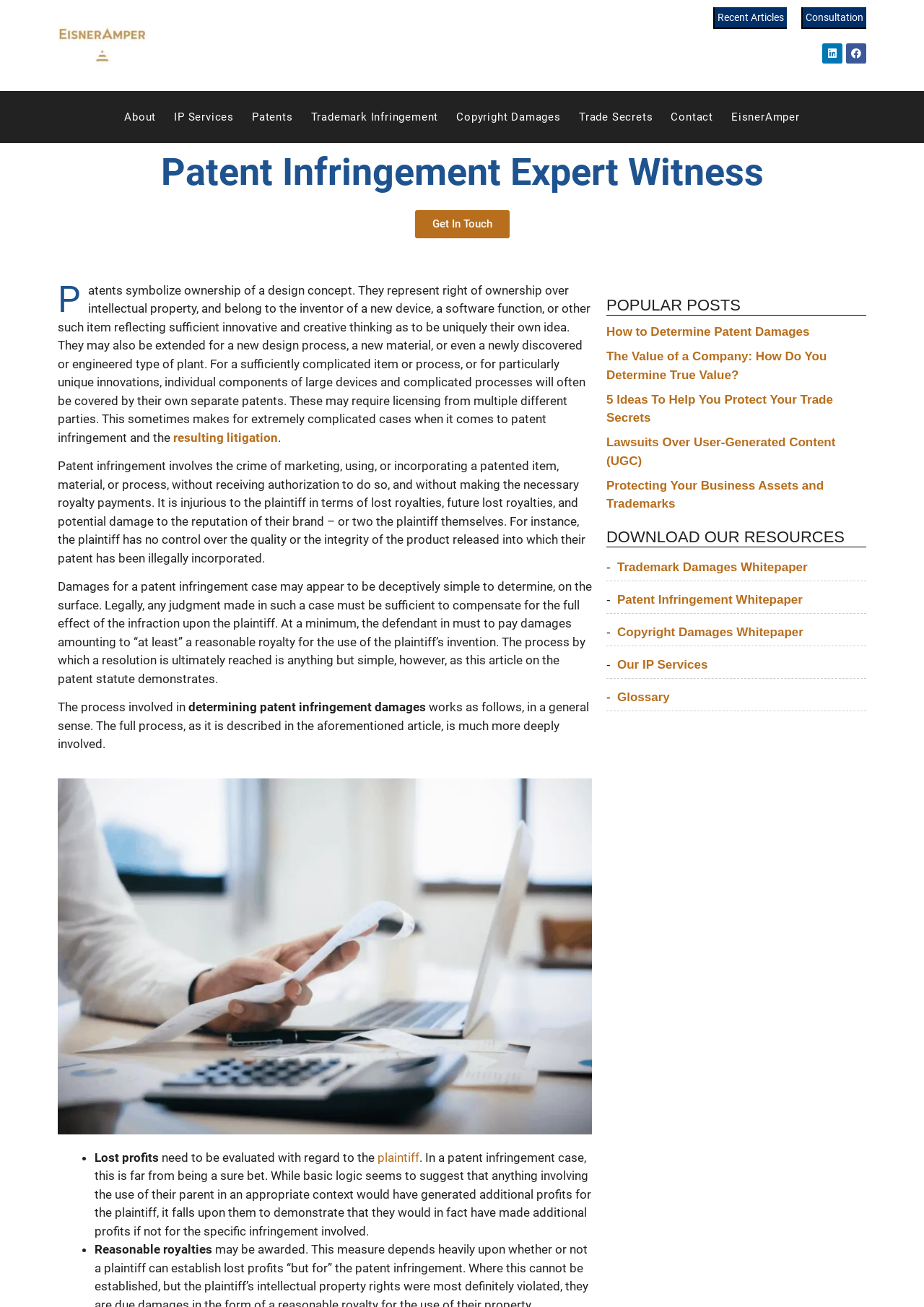Specify the bounding box coordinates of the area that needs to be clicked to achieve the following instruction: "Download the Trademark Damages Whitepaper".

[0.668, 0.429, 0.874, 0.439]